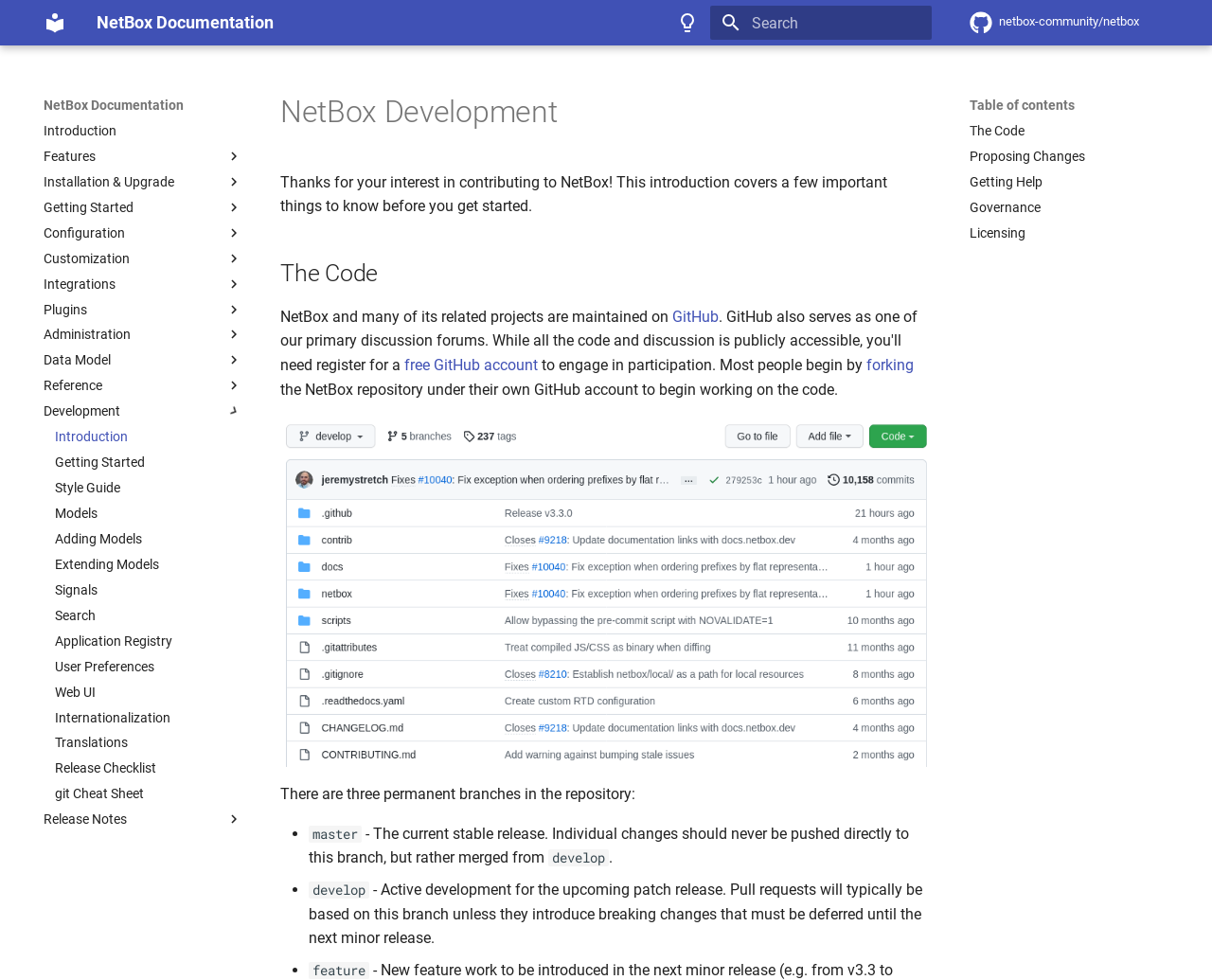Generate a detailed explanation of the webpage's features and information.

The webpage is the introduction page of NetBox Documentation. At the top, there is a navigation header with a link to skip to the content. Below the header, there is a search bar with a textbox and a clear button. To the right of the search bar, there is a link to switch to dark mode.

On the left side of the page, there is a navigation menu with links to various sections of the documentation, including Features, Installation & Upgrade, Getting Started, Configuration, Customization, Integrations, Plugins, Administration, Data Model, Reference, and Development.

In the main content area, there is a heading "NetBox Development" followed by a paragraph of text introducing the concept of contributing to NetBox. Below this, there are two headings: "The Code" and a section describing the NetBox repository on GitHub, including a link to create a free GitHub account and information about forking the repository.

The page also features several images, including a GitHub logo, and a list with bullet points describing the three permanent branches in the repository: master, develop, and feature.